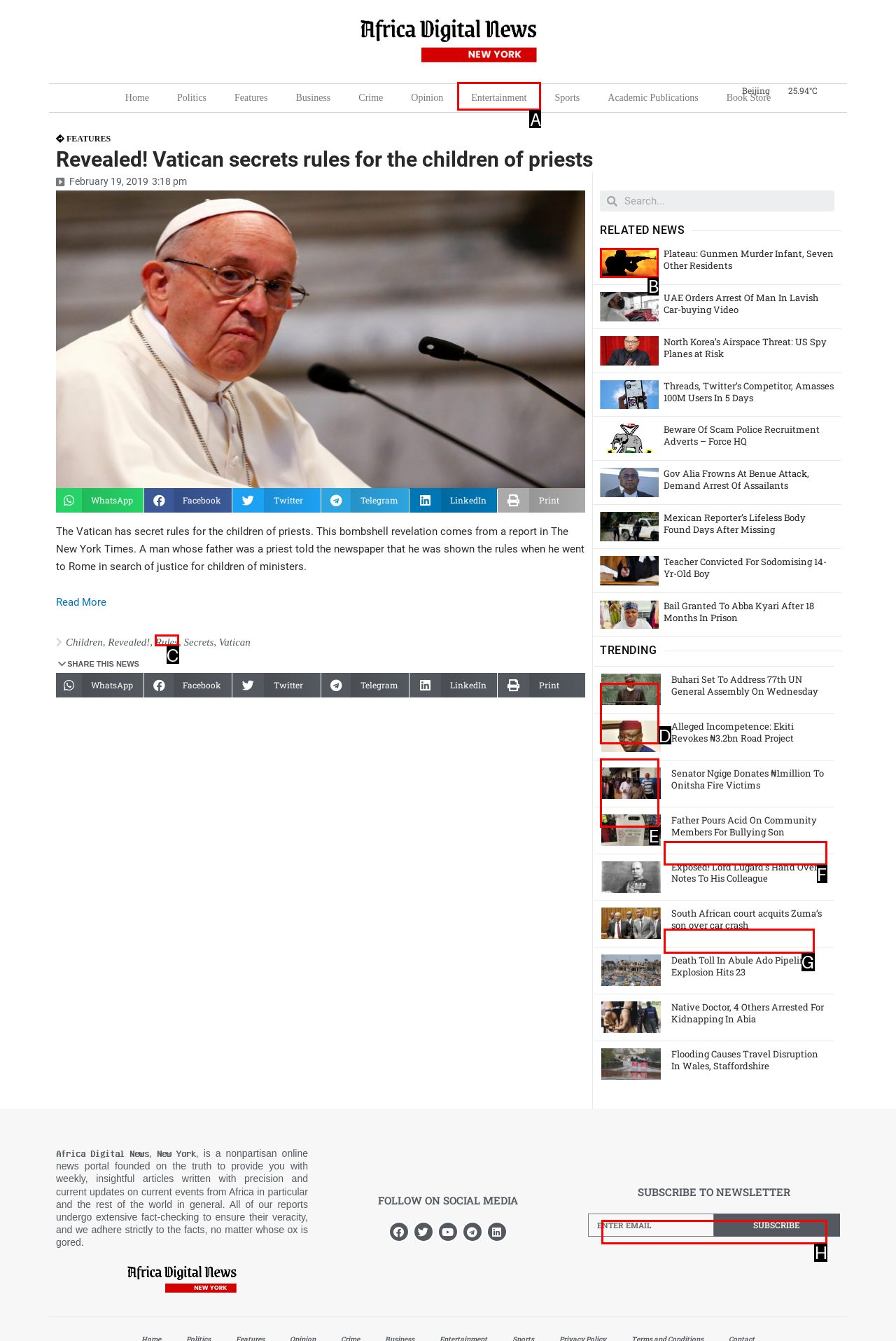Specify the letter of the UI element that should be clicked to achieve the following: View the article 'Plateau: Gunmen Murder Infant, Seven Other Residents'
Provide the corresponding letter from the choices given.

B